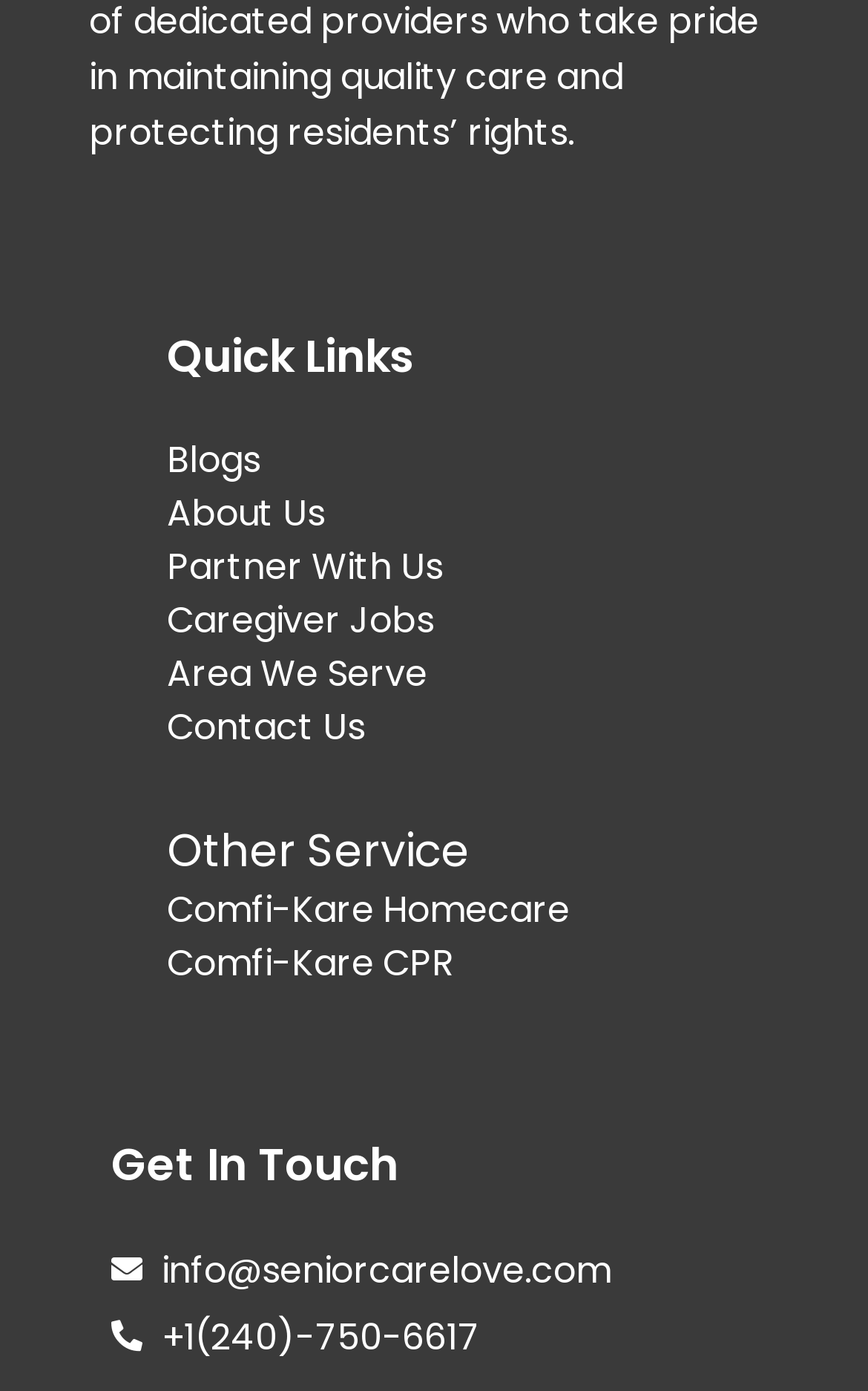What is the first quick link?
Refer to the image and provide a thorough answer to the question.

The first quick link is 'Blogs' which is located at the top of the webpage with a bounding box of [0.192, 0.312, 0.3, 0.349].